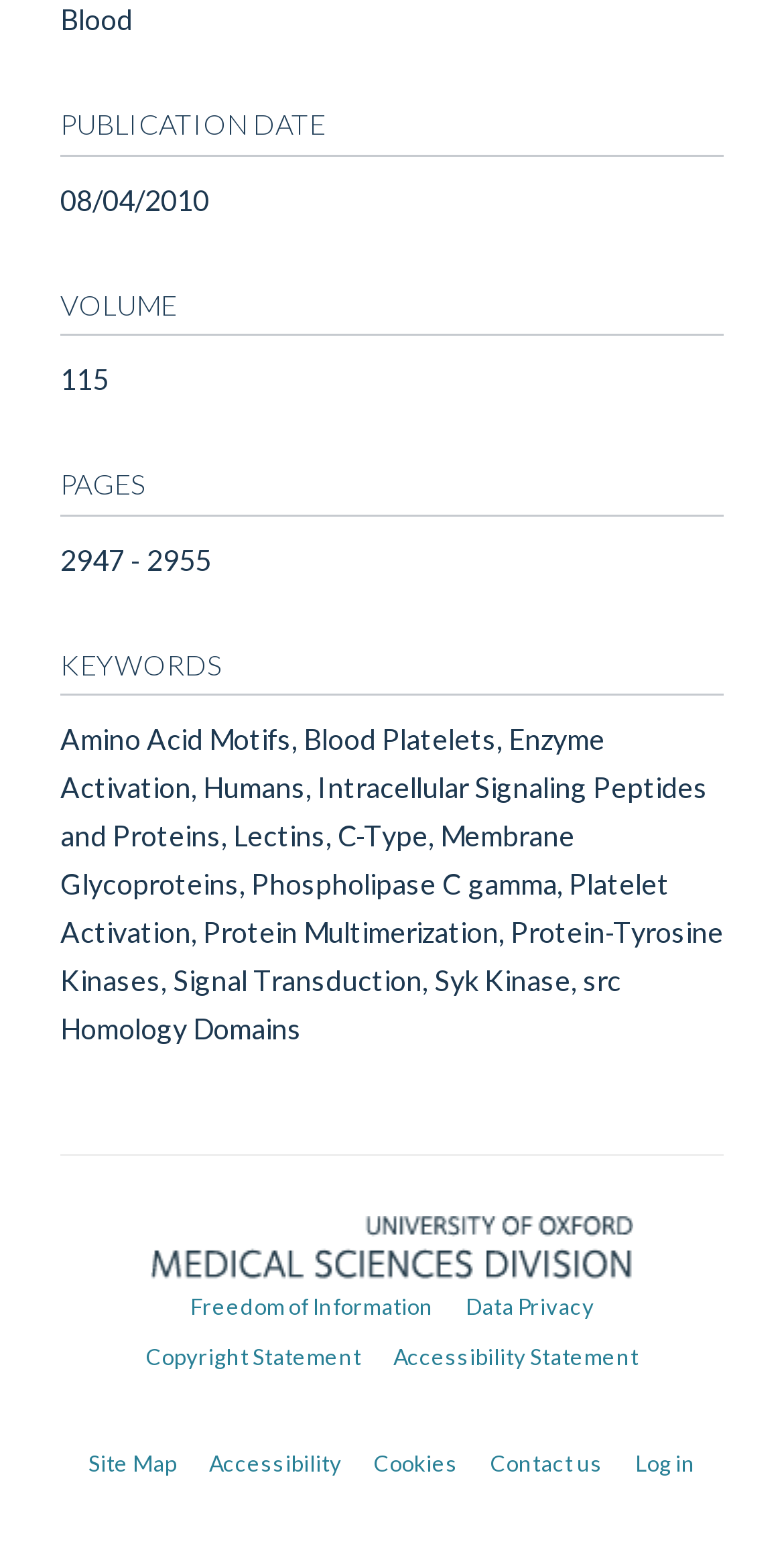Using the given element description, provide the bounding box coordinates (top-left x, top-left y, bottom-right x, bottom-right y) for the corresponding UI element in the screenshot: Data Privacy

[0.594, 0.837, 0.758, 0.854]